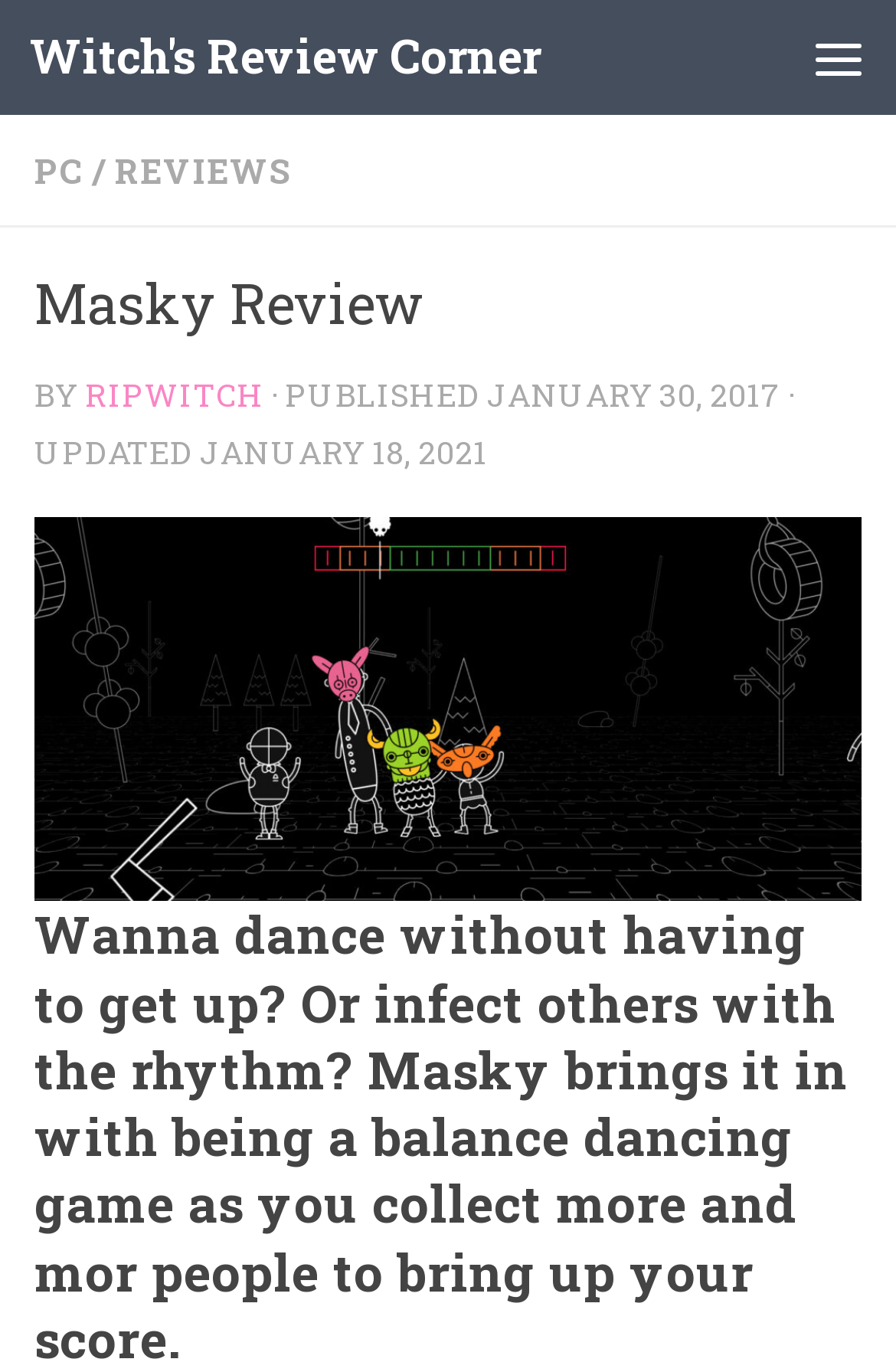Provide a thorough description of the webpage you see.

The webpage is a review page for a game called Masky, located on a website called Witch's Review Corner. At the top left of the page, there is a link to skip to the content. Next to it, there is a link to the website's homepage, Witch's Review Corner. On the top right, there is a menu button that, when expanded, shows links to different categories, including PC and REVIEWS.

Below the menu button, there is a heading that reads "Masky Review". Underneath the heading, there is a byline that reads "BY RIPWITCH", along with the publication and update dates, January 30, 2017, and January 18, 2021, respectively. The publication and update dates are displayed in a horizontal line, with the publication date on the left and the update date on the right.

The meta description suggests that Masky is a balance dancing game where players collect more and more people, and it seems to be a fun and engaging game. However, there is no image of the game on the page. Overall, the webpage is focused on providing a review of the game Masky, with a clear heading and byline, and easy navigation to other parts of the website.